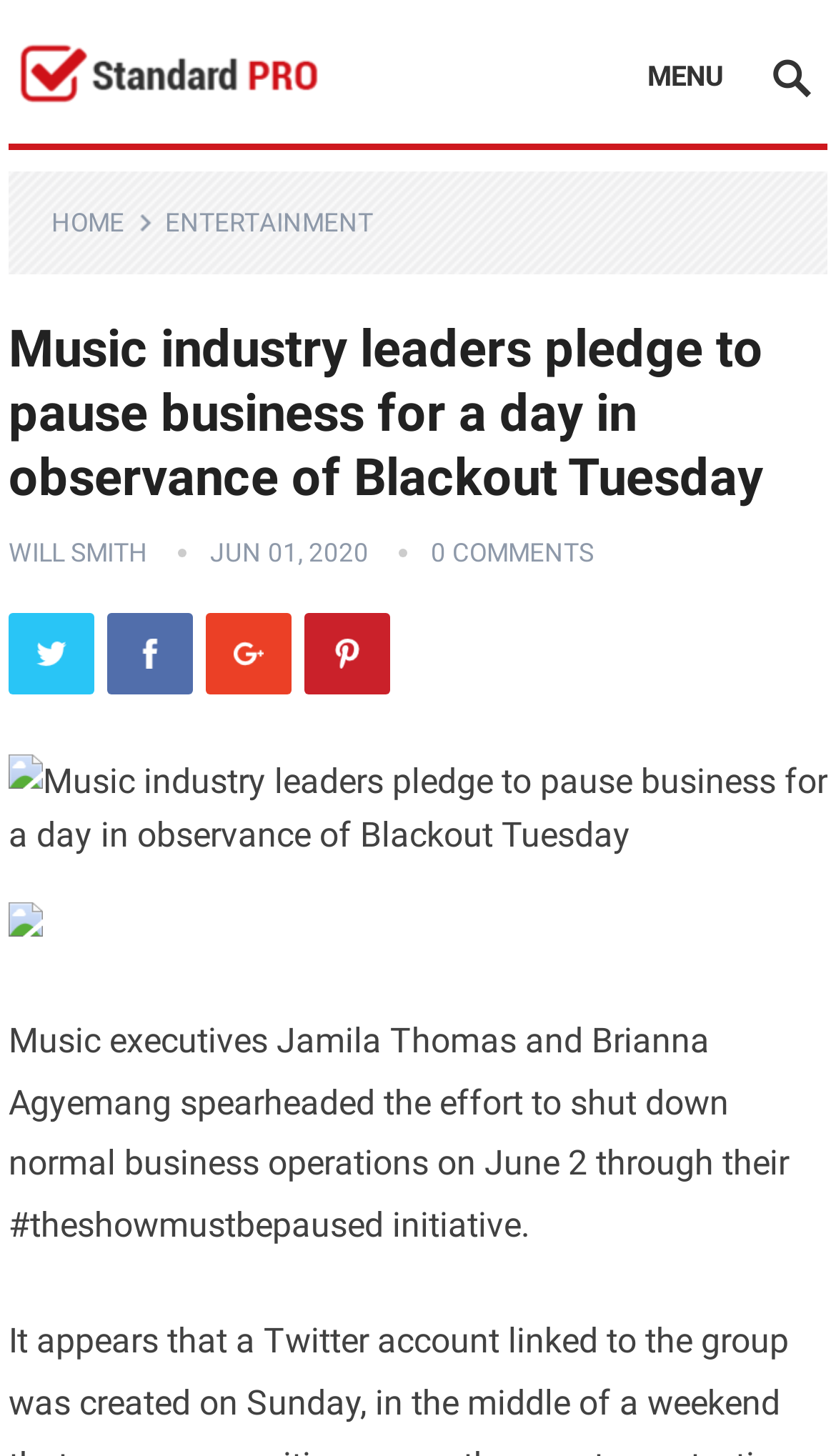Given the description of a UI element: "Home", identify the bounding box coordinates of the matching element in the webpage screenshot.

[0.061, 0.143, 0.184, 0.163]